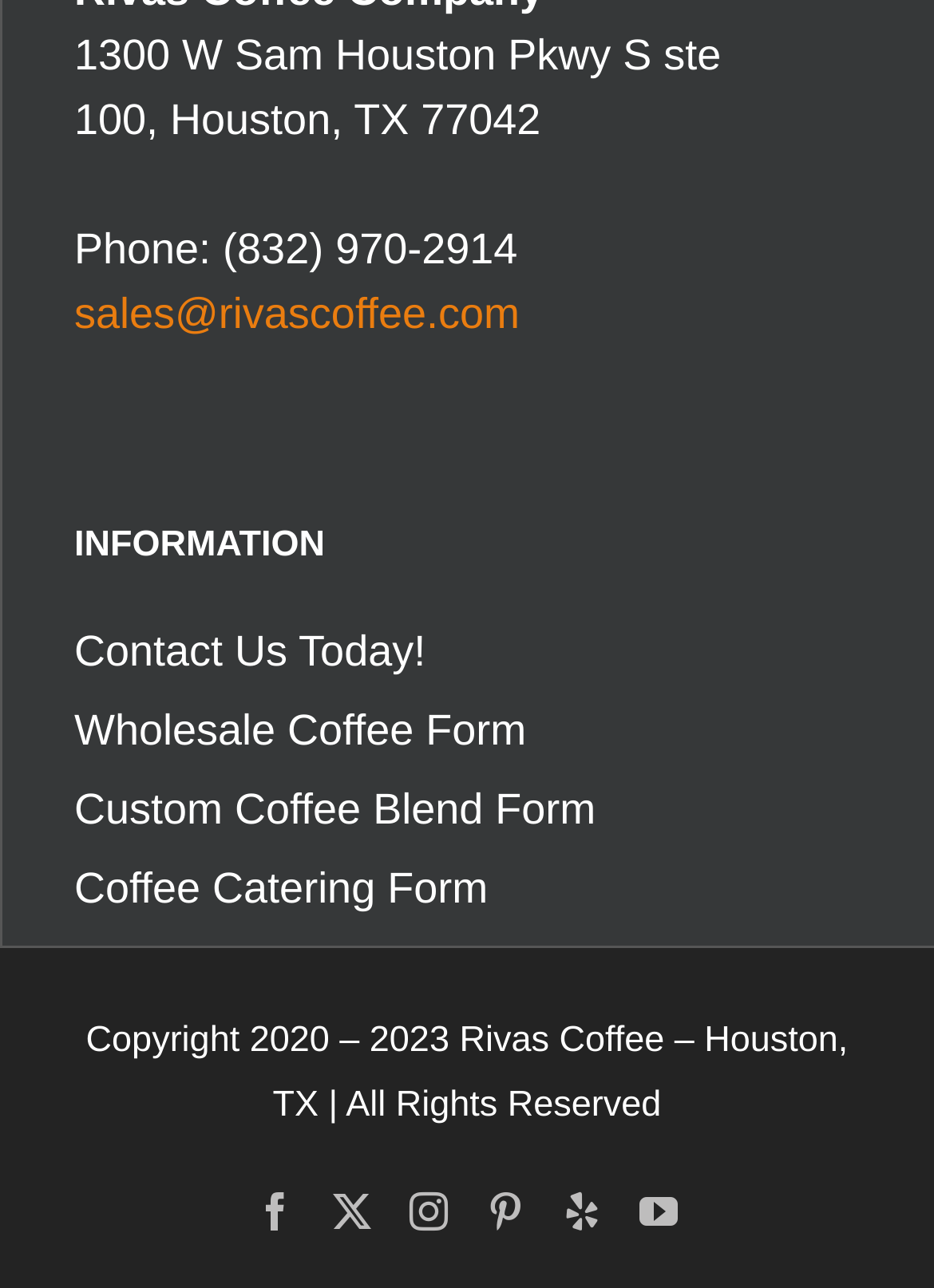Determine the bounding box coordinates for the clickable element required to fulfill the instruction: "Submit a wholesale coffee form". Provide the coordinates as four float numbers between 0 and 1, i.e., [left, top, right, bottom].

[0.079, 0.548, 0.563, 0.585]